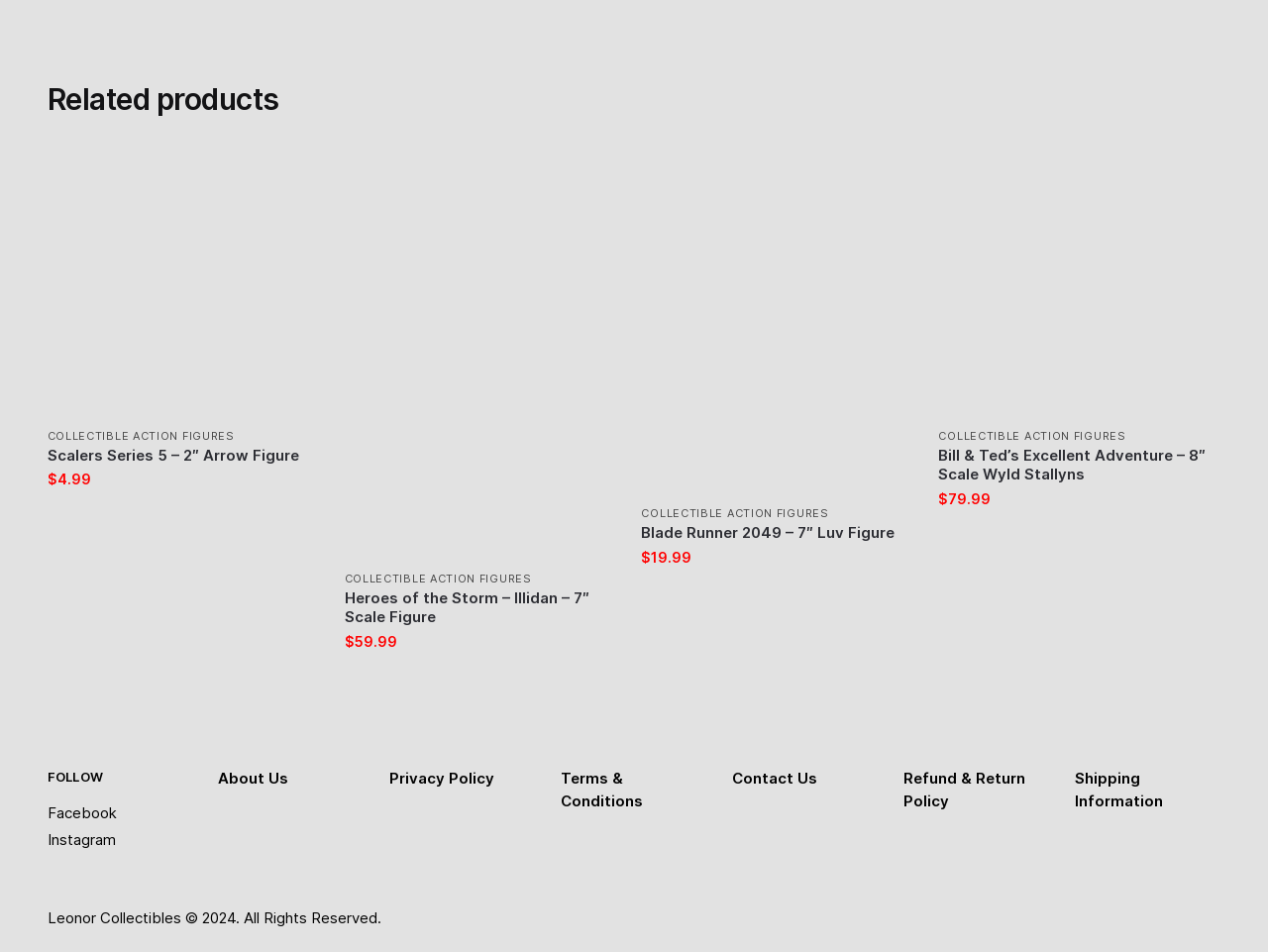Could you indicate the bounding box coordinates of the region to click in order to complete this instruction: "Follow on Facebook".

[0.037, 0.831, 0.092, 0.851]